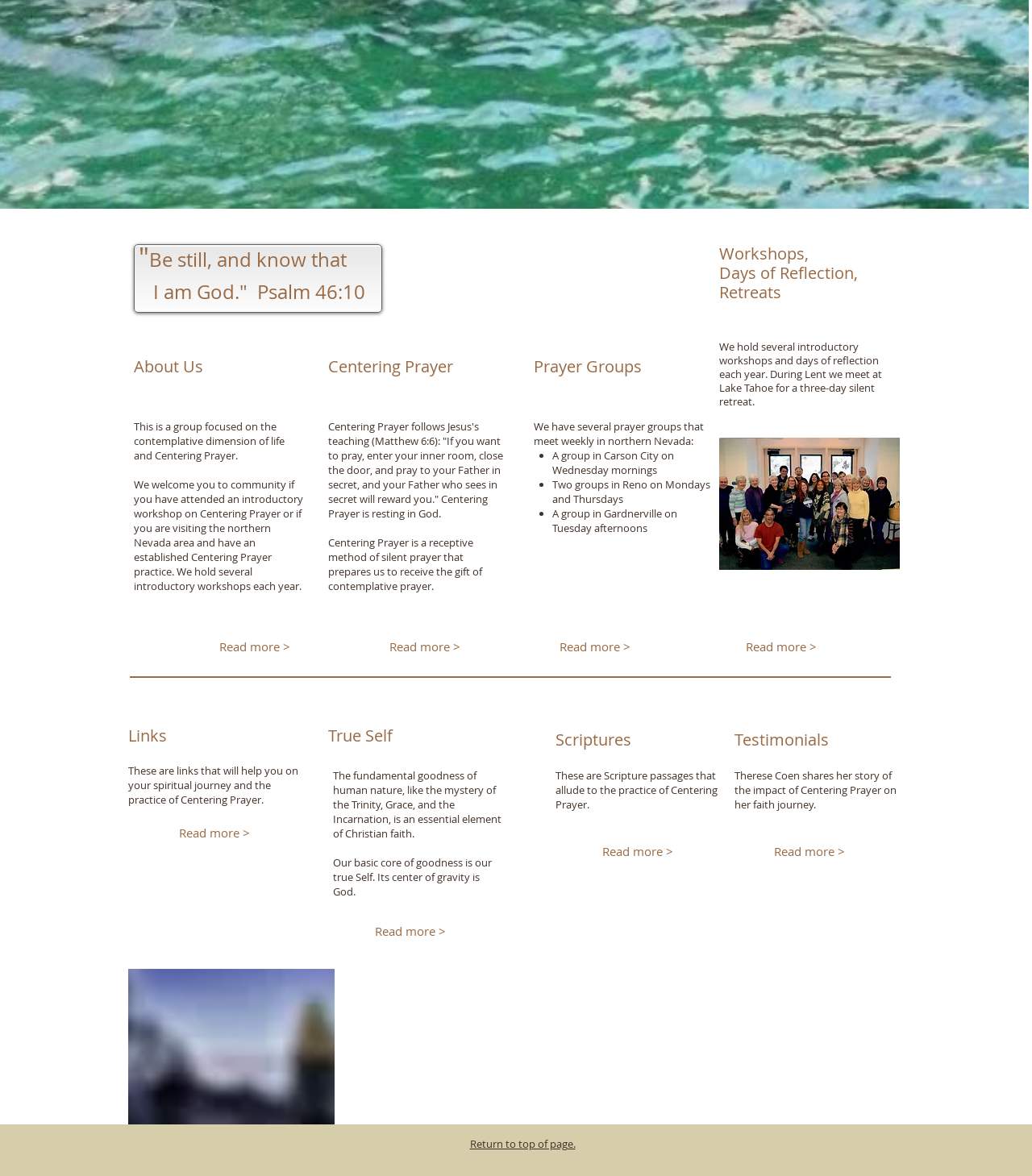Determine the bounding box coordinates of the UI element that matches the following description: "aria-label="facebook-square"". The coordinates should be four float numbers between 0 and 1 in the format [left, top, right, bottom].

[0.786, 0.966, 0.809, 0.987]